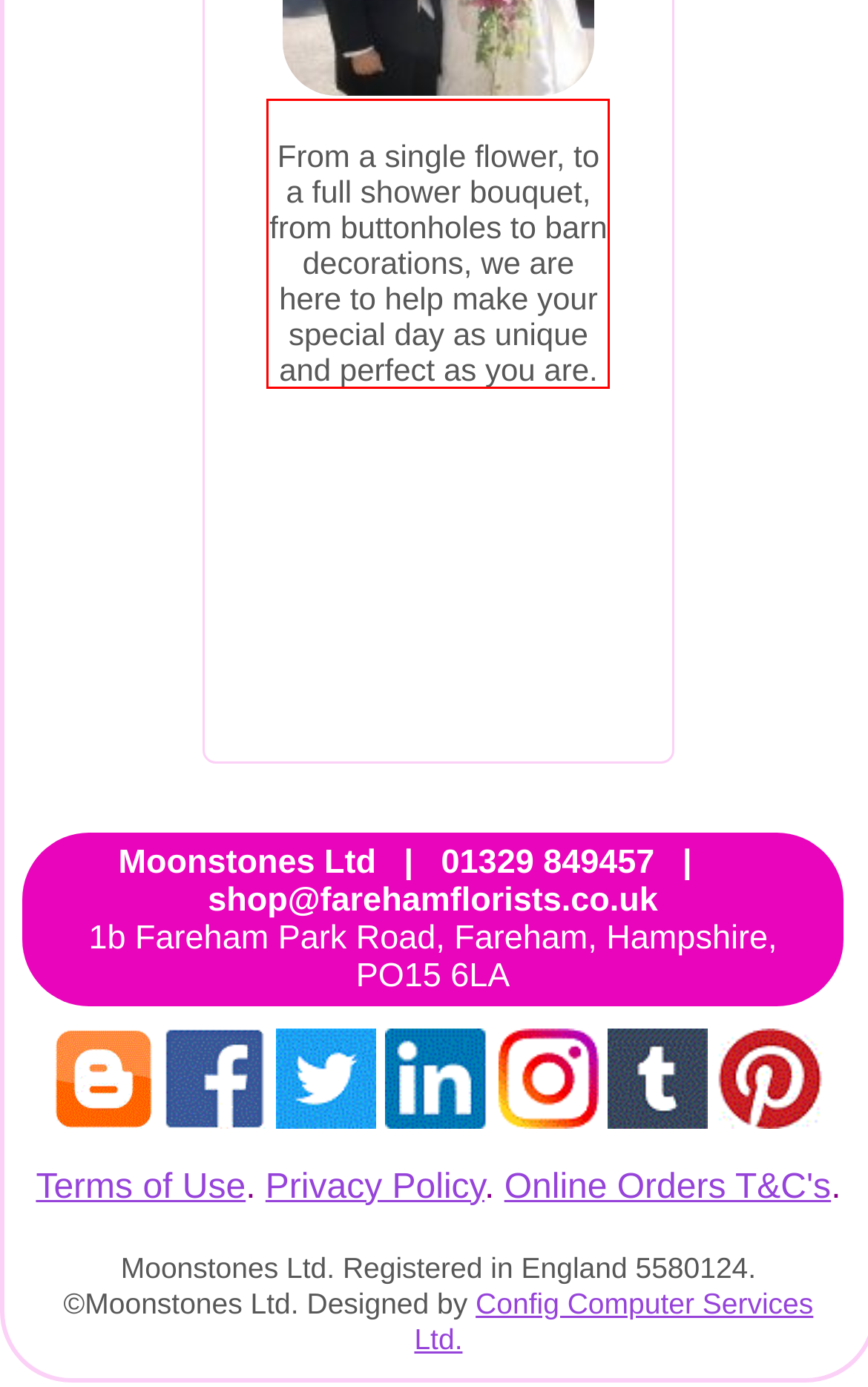Identify and transcribe the text content enclosed by the red bounding box in the given screenshot.

From a single flower, to a full shower bouquet, from buttonholes to barn decorations, we are here to help make your special day as unique and perfect as you are.